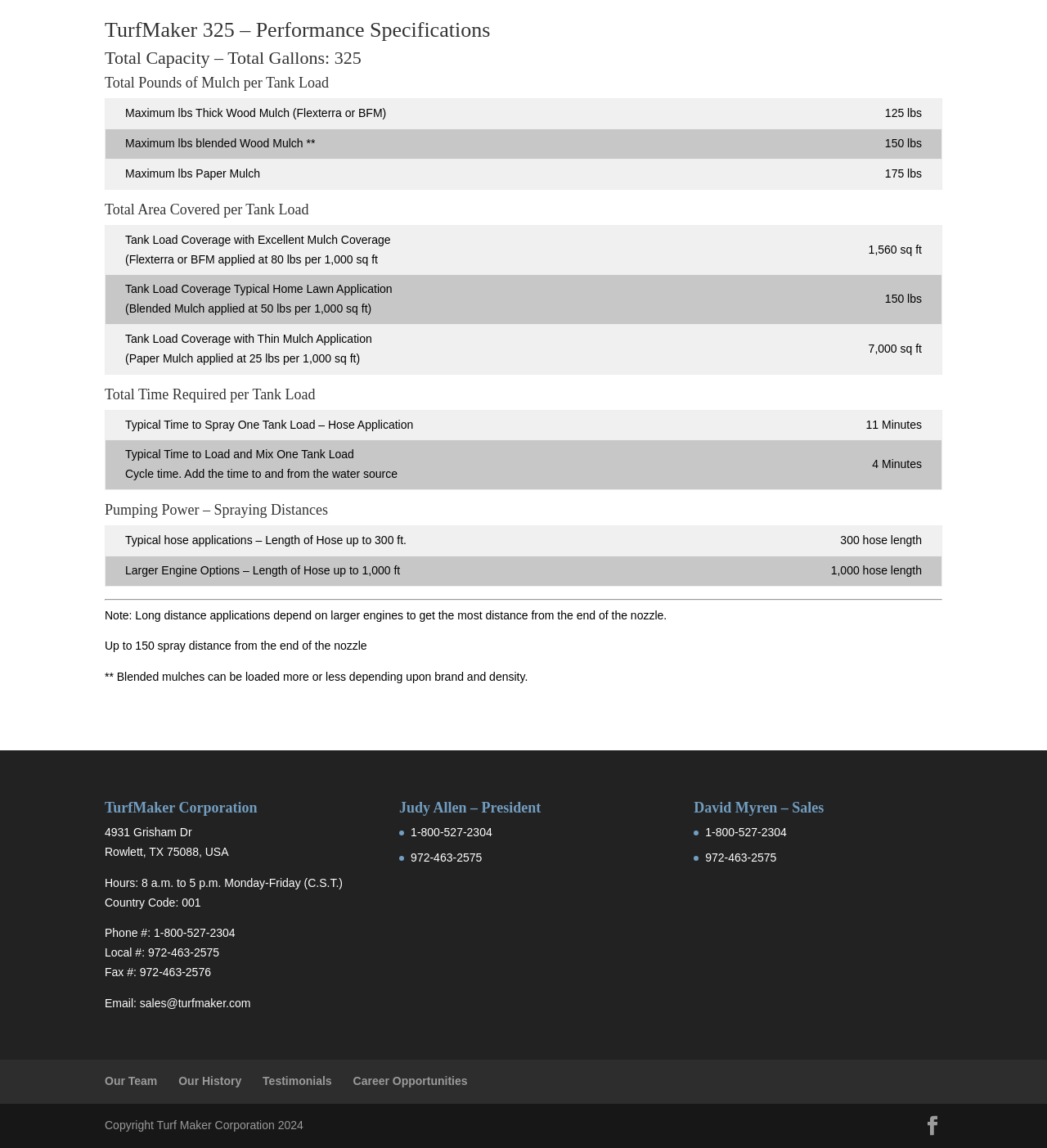Give a concise answer of one word or phrase to the question: 
What is the typical time to spray one tank load with hose application?

11 minutes